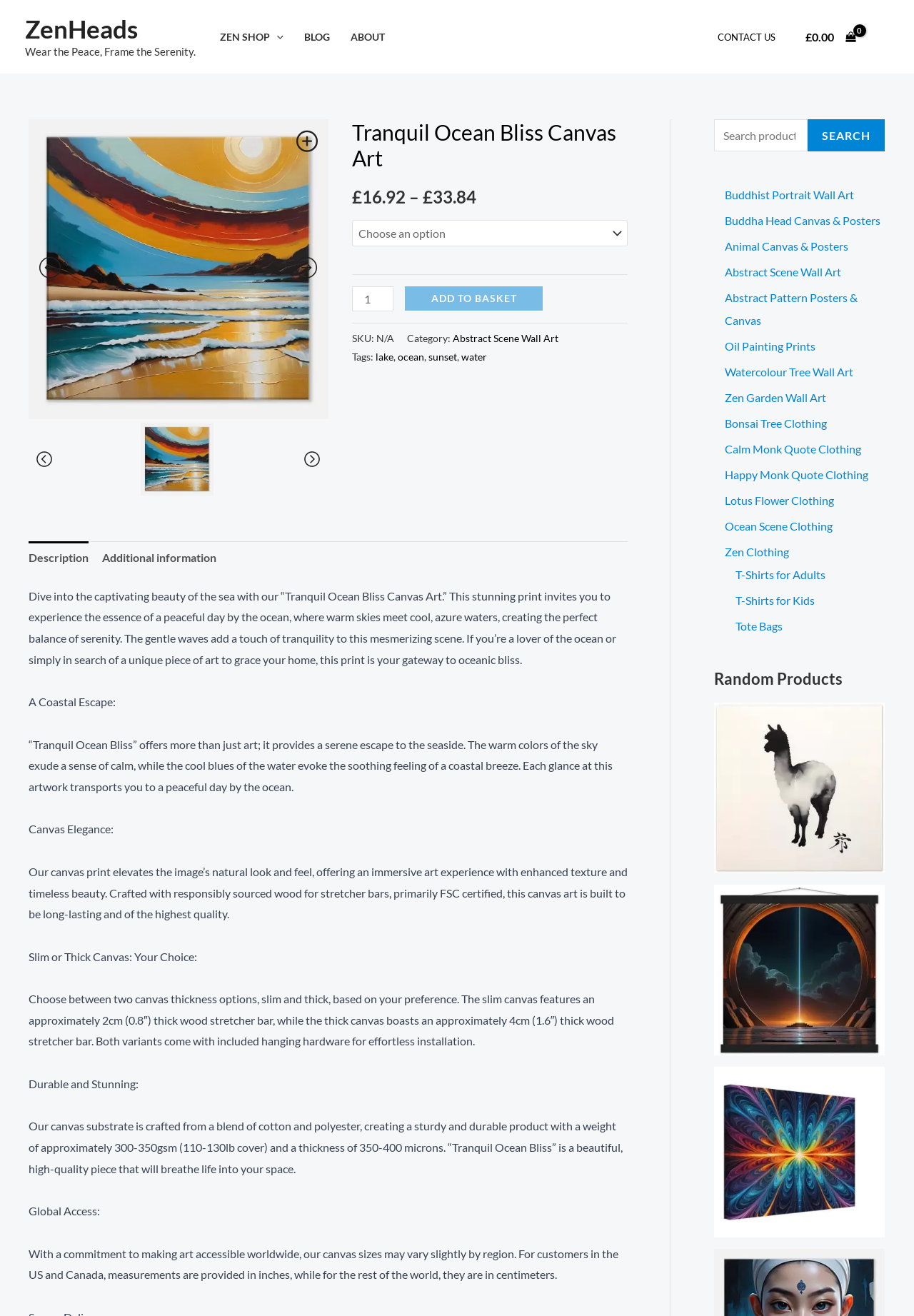Please determine the headline of the webpage and provide its content.

Tranquil Ocean Bliss Canvas Art